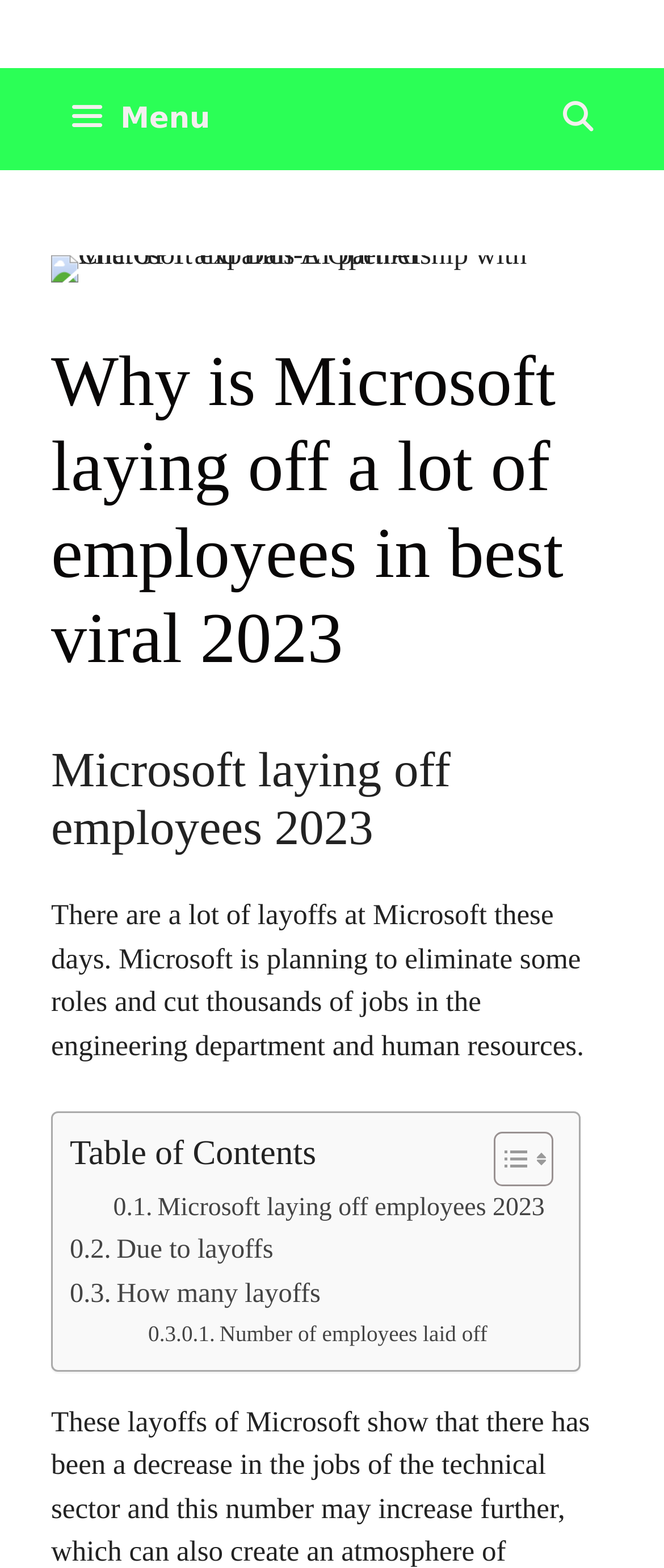What department is affected by the layoffs?
Please provide a single word or phrase as your answer based on the image.

Engineering and human resources